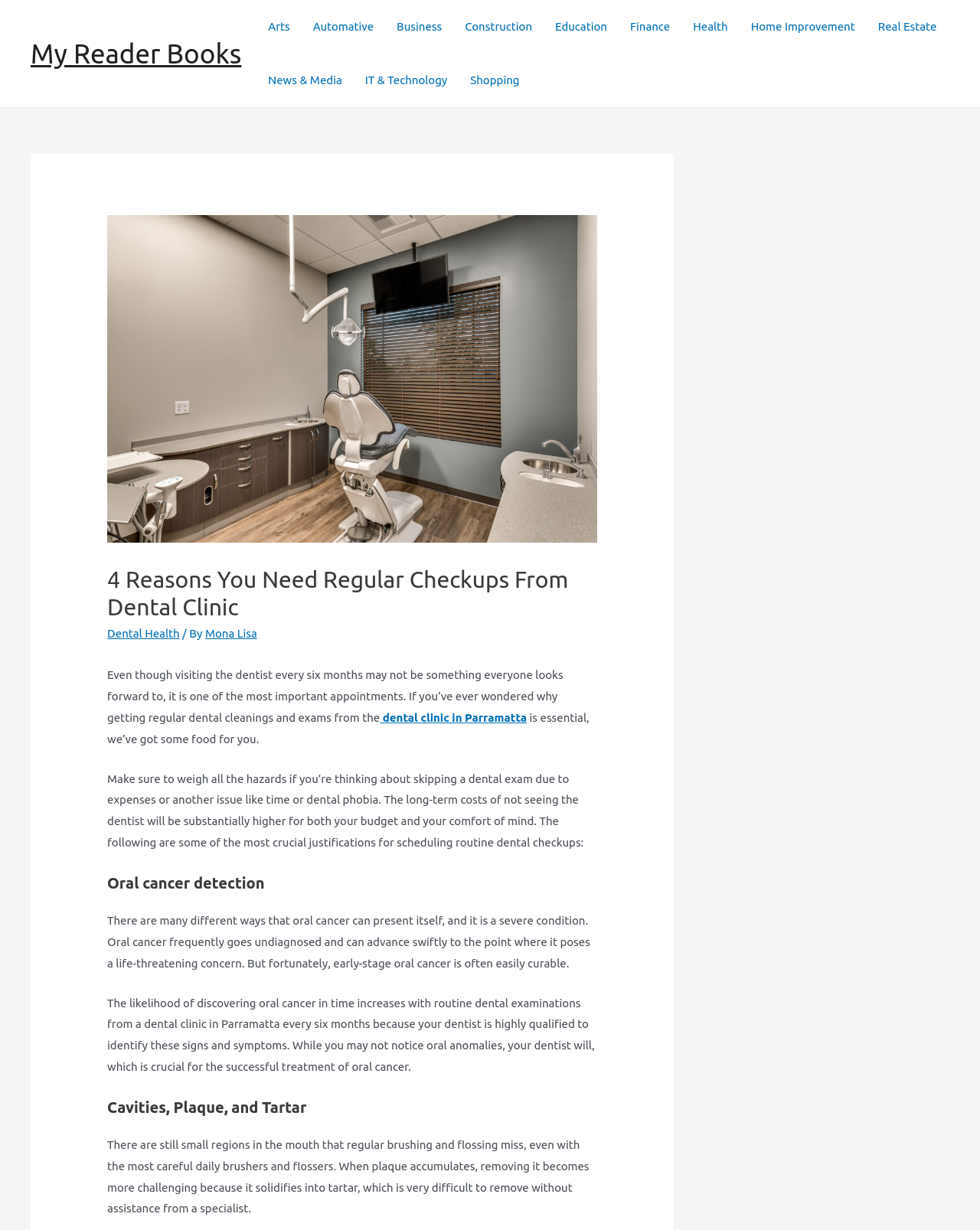Offer an in-depth caption of the entire webpage.

This webpage is about the importance of regular dental checkups, specifically highlighting four reasons why they are necessary. At the top of the page, there is a navigation menu with 11 links to different categories, including Arts, Business, Education, and Health. Below the navigation menu, there is a header section with an image of a dental clinic, a heading that reads "4 Reasons You Need Regular Checkups From Dental Clinic", and three links to related topics.

The main content of the page is divided into four sections, each with a heading and a block of text. The first section explains why regular dental cleanings and exams are essential, and mentions the importance of not skipping dental exams due to expenses or other issues. The second section is about oral cancer detection, highlighting the importance of early detection and the role of dentists in identifying signs and symptoms. The third section discusses cavities, plaque, and tartar, and how regular dental cleanings can help prevent these issues. The fourth section is not fully described in the provided accessibility tree, but it likely continues to discuss the importance of regular dental checkups.

Throughout the page, there are several links to related topics, including "Dental Health" and "dental clinic in Parramatta". The text is well-organized and easy to follow, with clear headings and concise paragraphs.